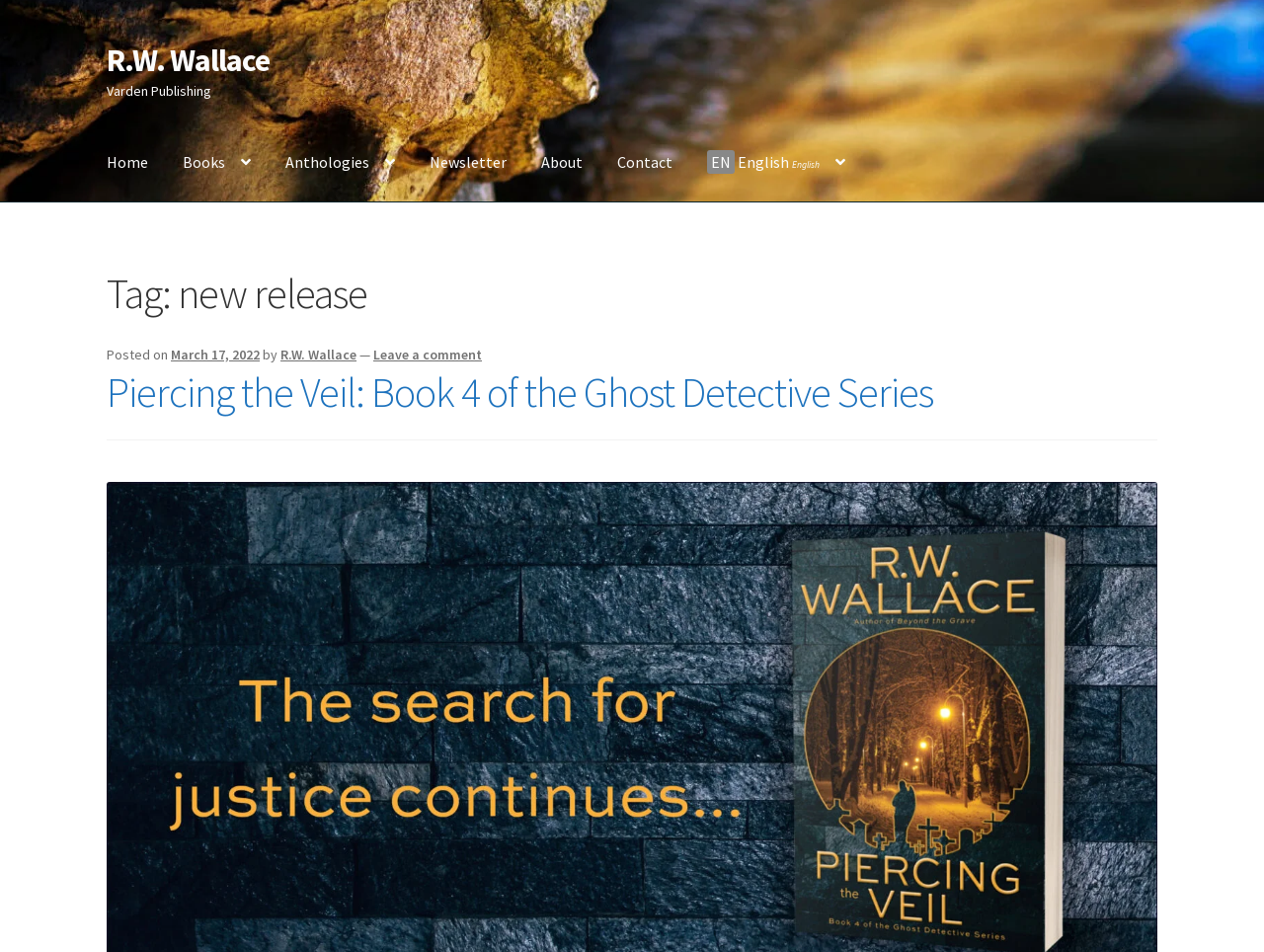Locate the bounding box coordinates of the clickable area to execute the instruction: "read the latest post". Provide the coordinates as four float numbers between 0 and 1, represented as [left, top, right, bottom].

[0.084, 0.385, 0.738, 0.439]